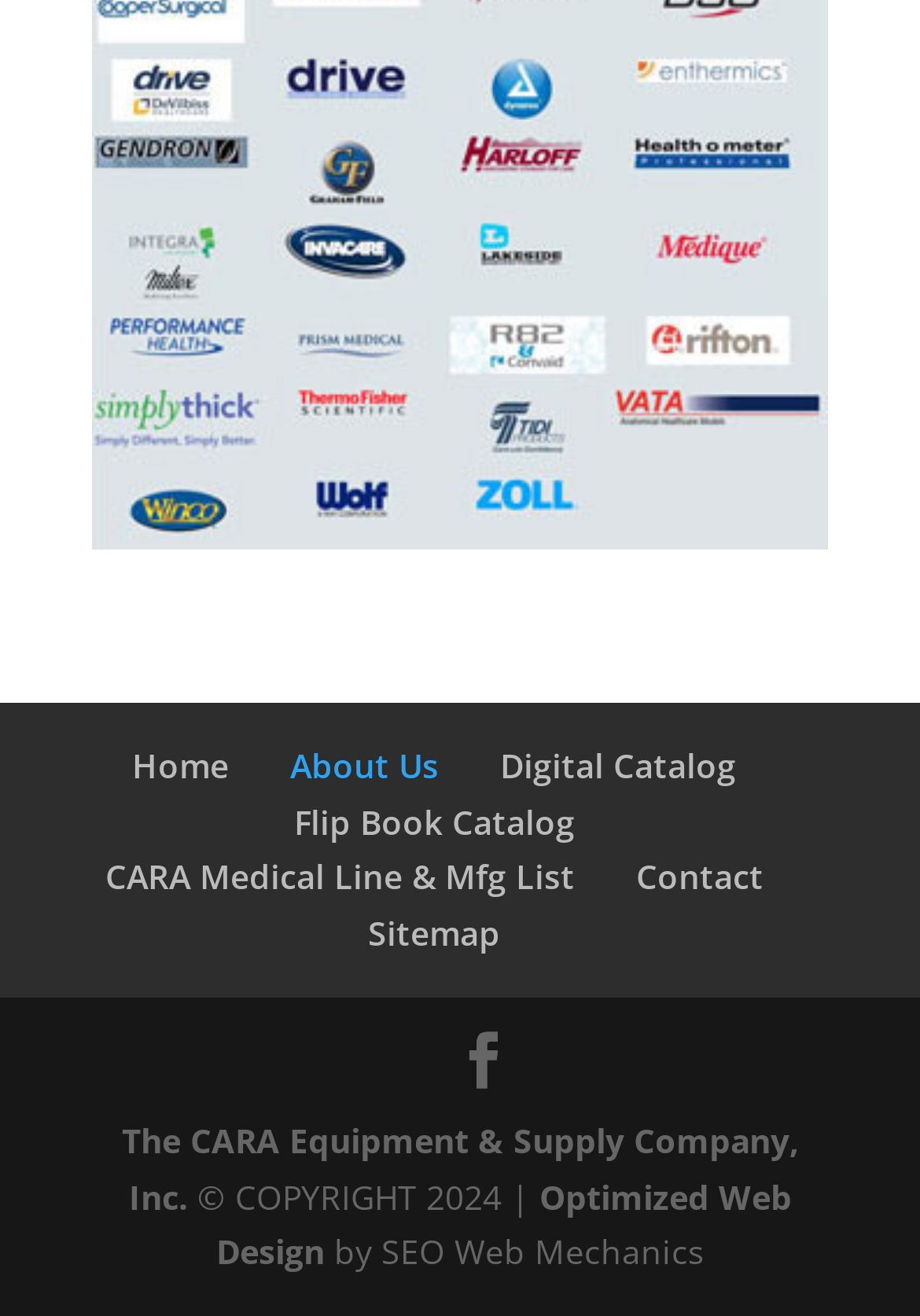Who designed the website?
Please answer the question with as much detail as possible using the screenshot.

I found the website designer by looking at the static text 'by SEO Web Mechanics' which is located at the bottom of the page.